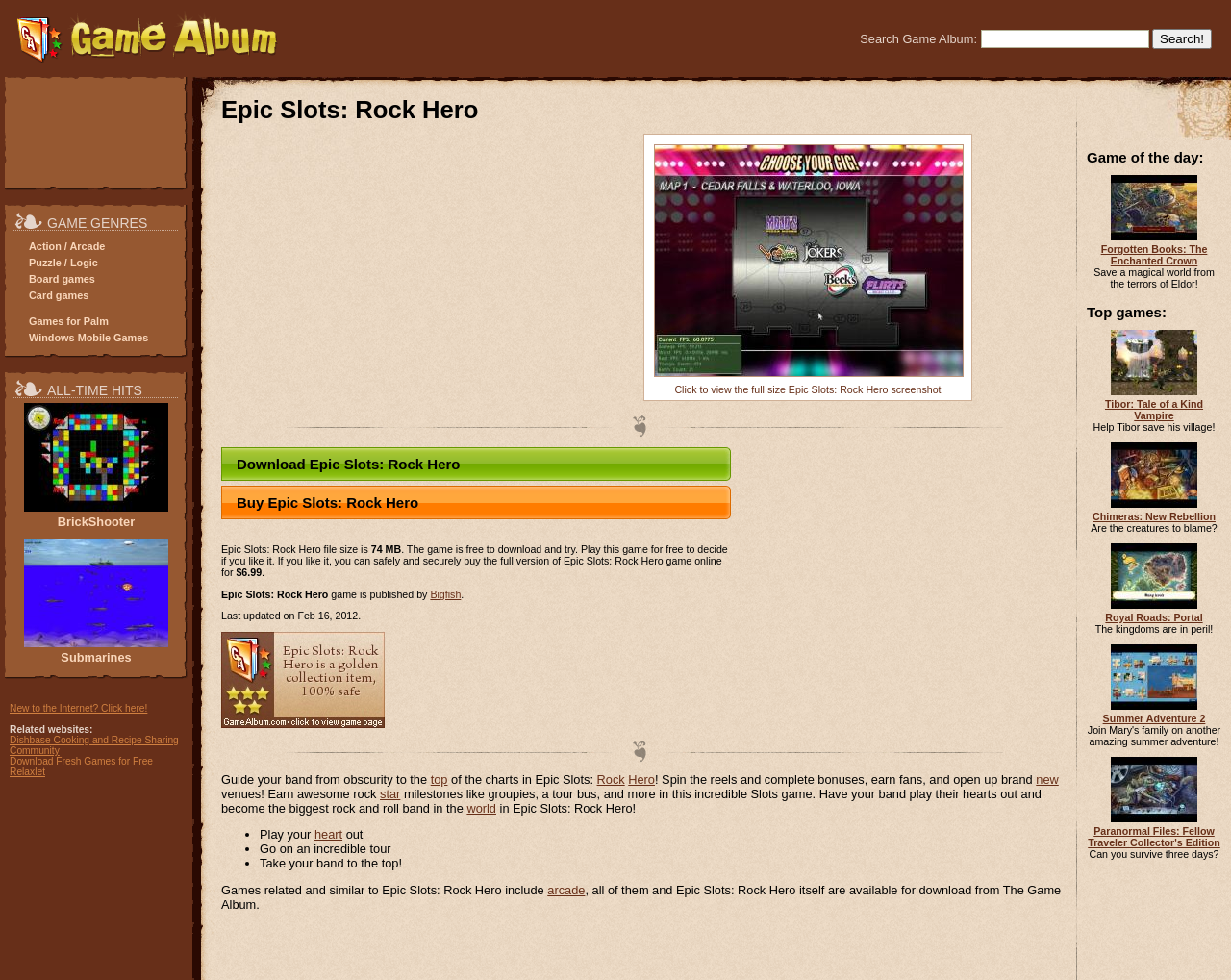Determine the bounding box coordinates of the clickable element to achieve the following action: 'Search for a game album'. Provide the coordinates as four float values between 0 and 1, formatted as [left, top, right, bottom].

[0.796, 0.03, 0.933, 0.049]